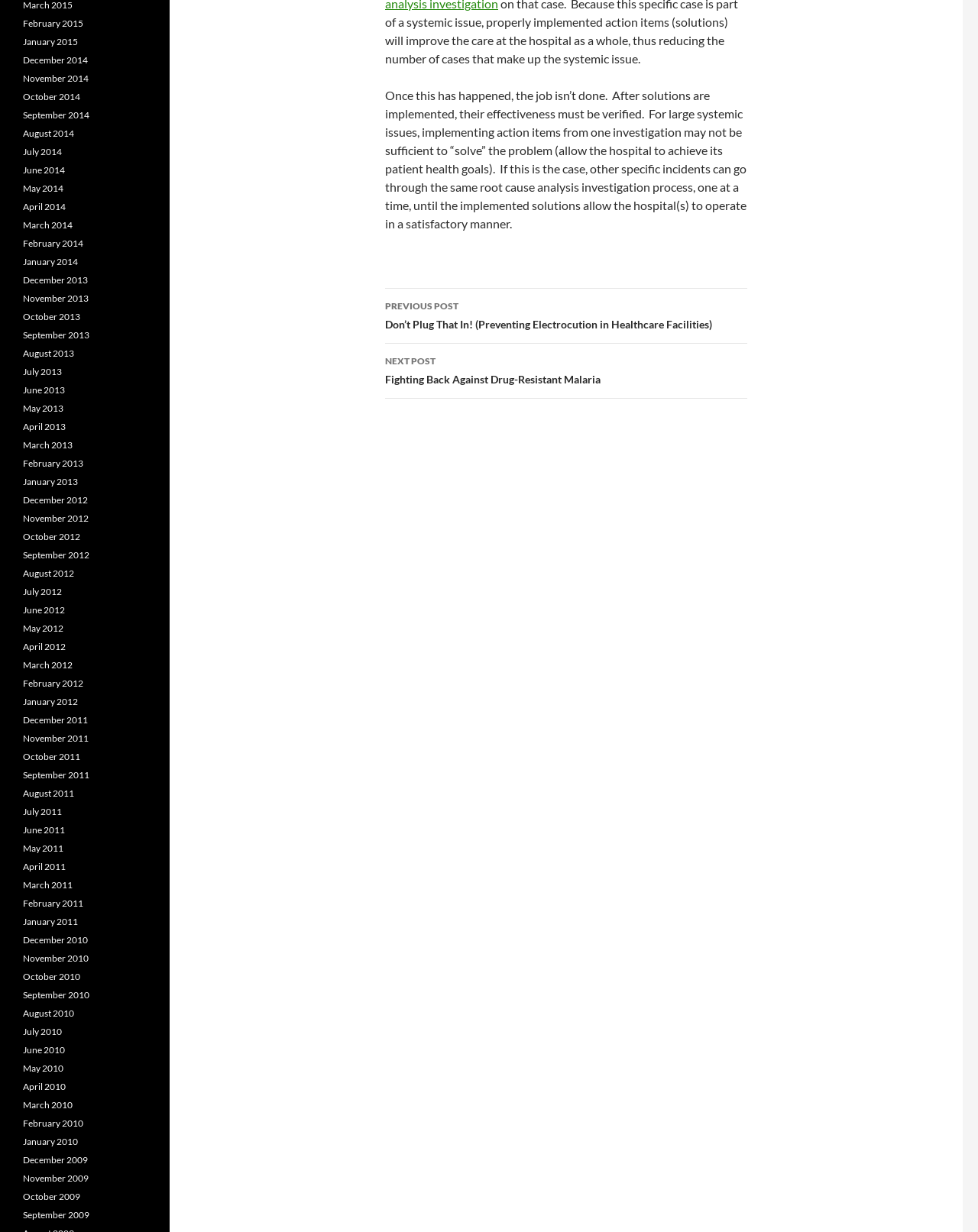Determine the bounding box coordinates for the area you should click to complete the following instruction: "Click on the 'February 2015' link".

[0.023, 0.014, 0.085, 0.024]